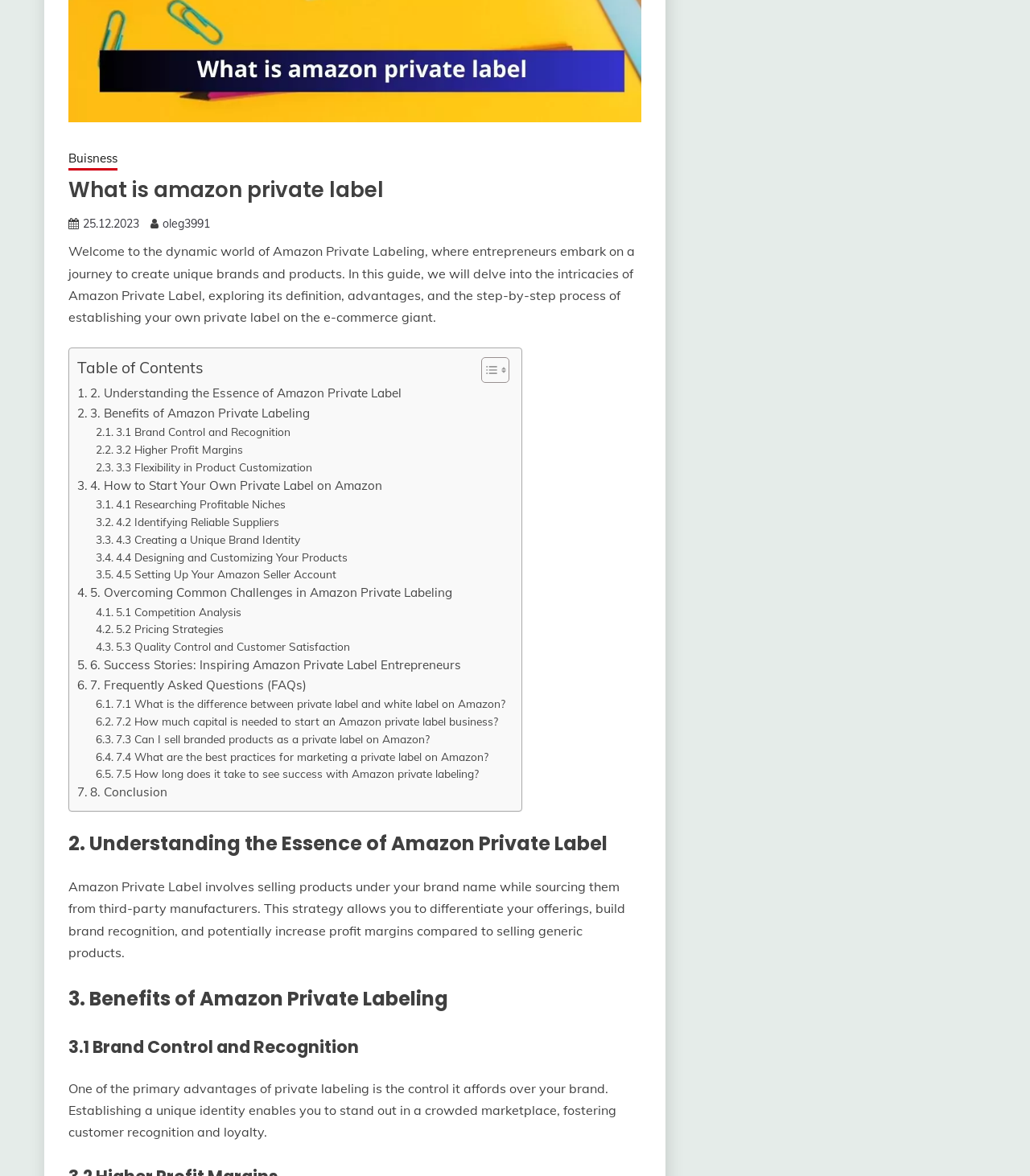Ascertain the bounding box coordinates for the UI element detailed here: "Toggle". The coordinates should be provided as [left, top, right, bottom] with each value being a float between 0 and 1.

[0.455, 0.303, 0.49, 0.326]